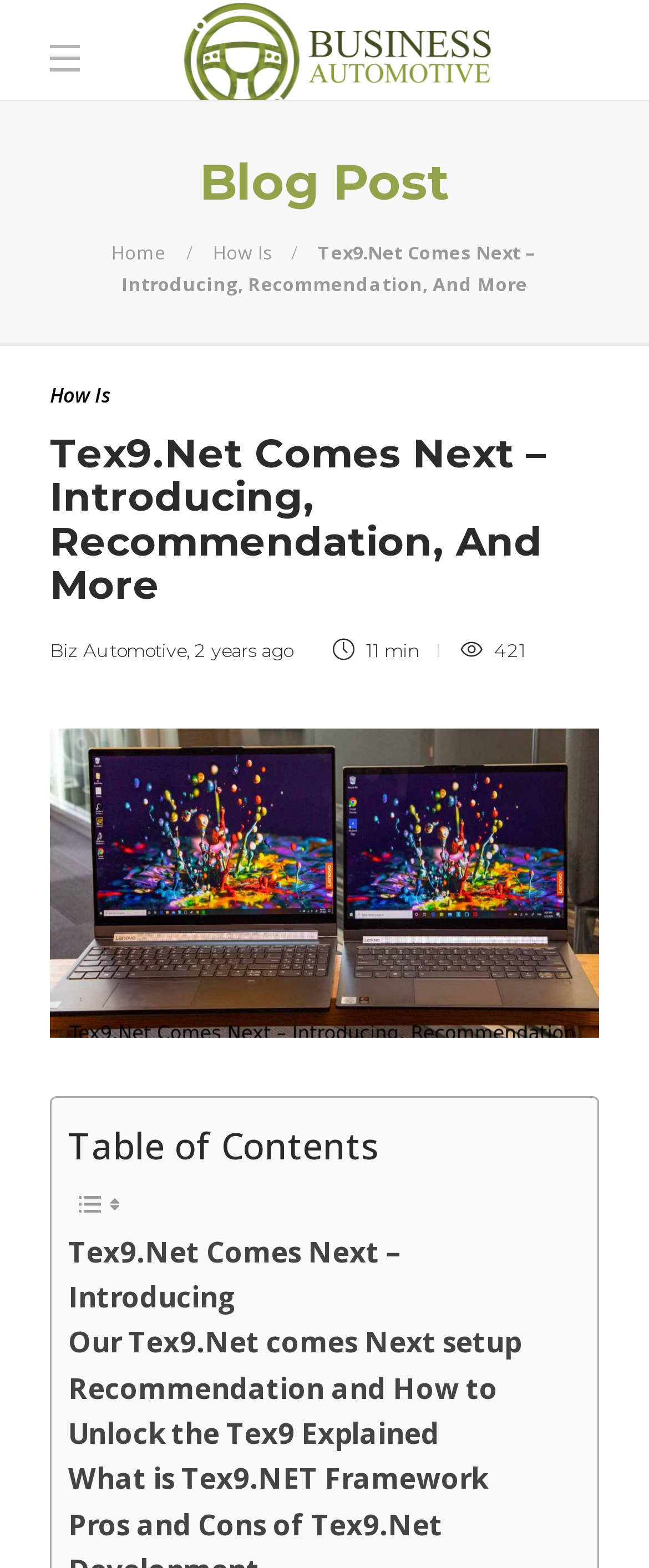Based on the element description: "2 years ago", identify the UI element and provide its bounding box coordinates. Use four float numbers between 0 and 1, [left, top, right, bottom].

[0.3, 0.407, 0.451, 0.422]